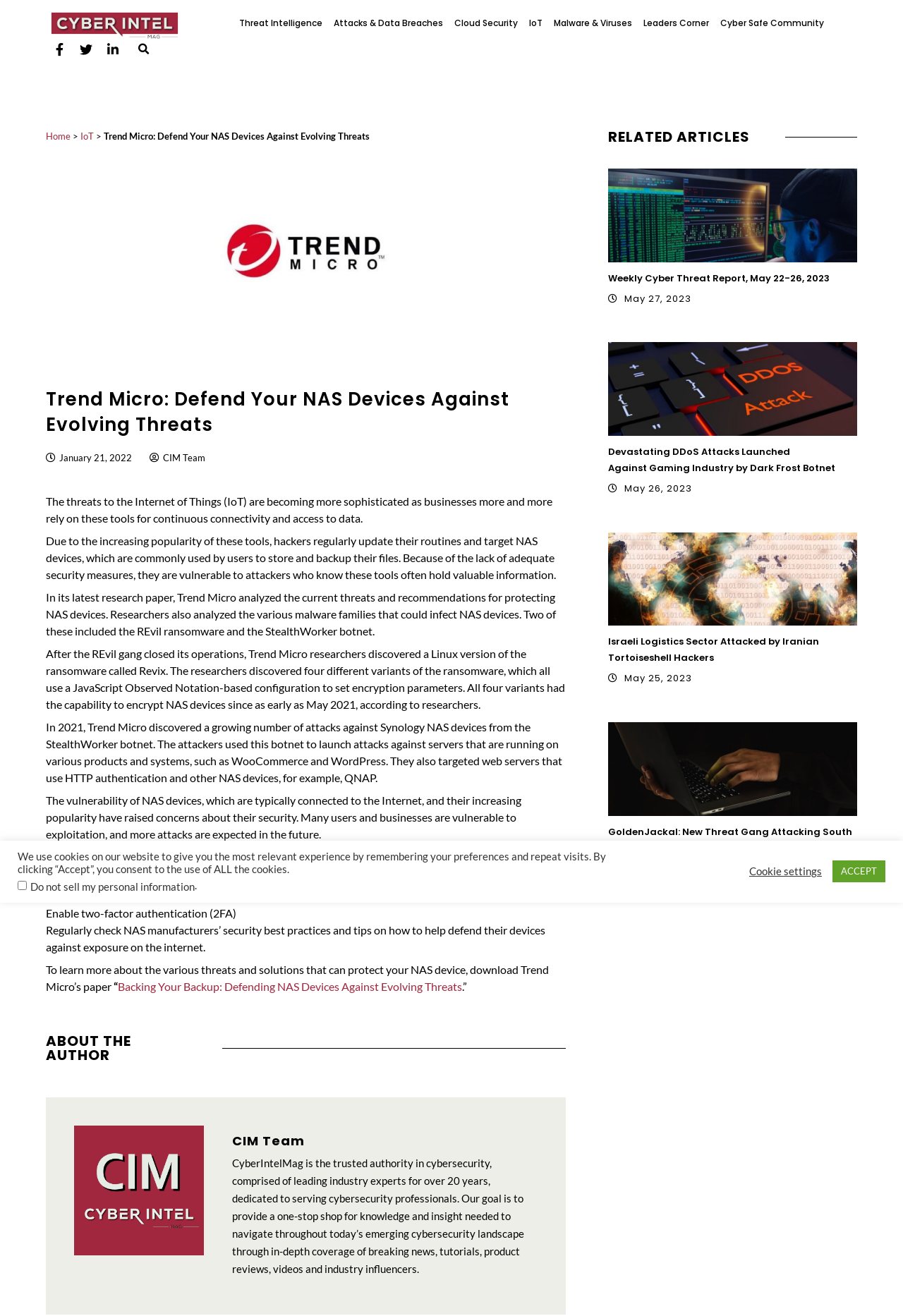Provide the bounding box coordinates of the UI element that matches the description: "Attacks & Data Breaches".

[0.37, 0.007, 0.491, 0.028]